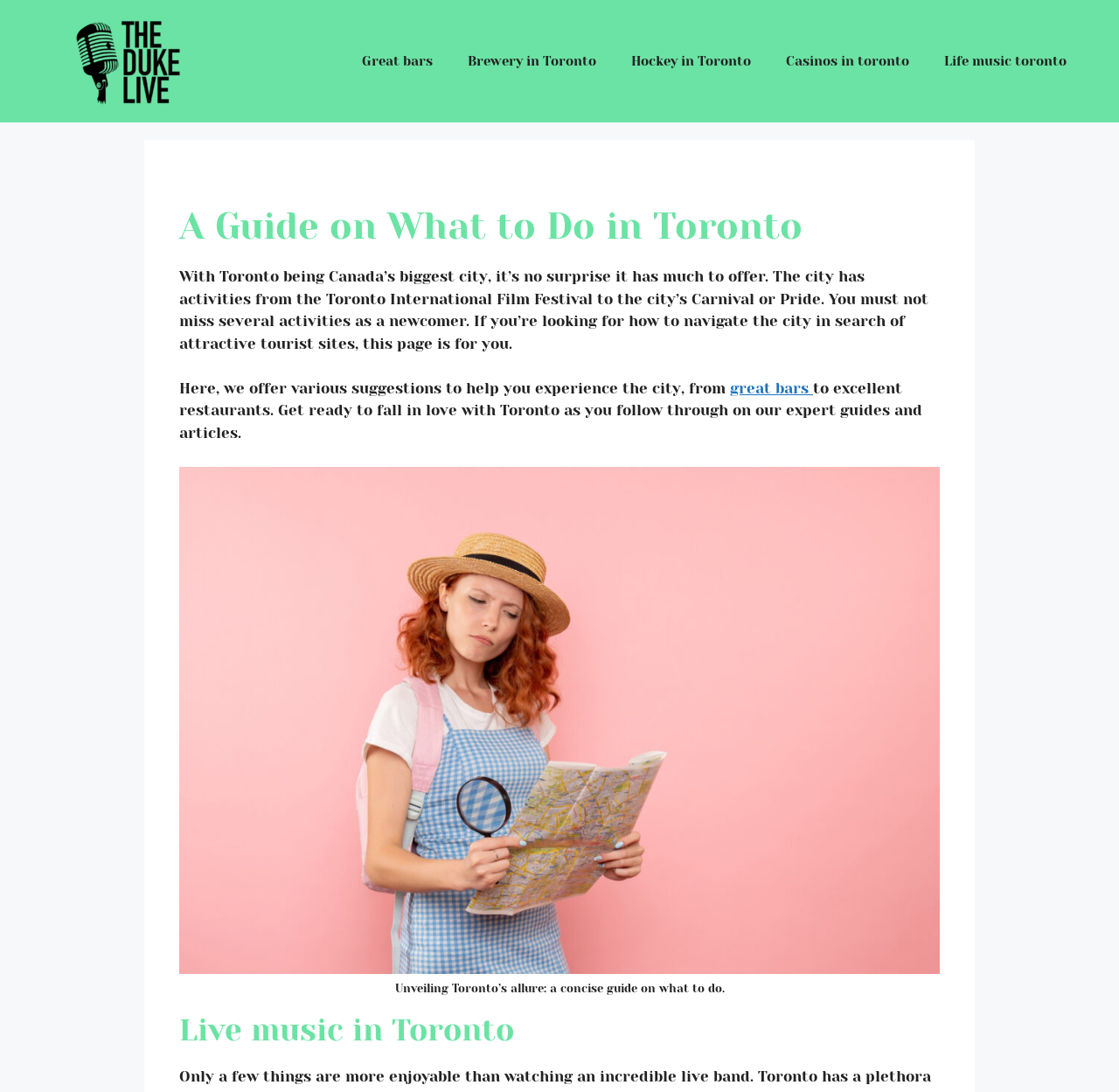Identify the bounding box coordinates of the HTML element based on this description: "alt="thedukelive.ca"".

[0.031, 0.047, 0.198, 0.063]